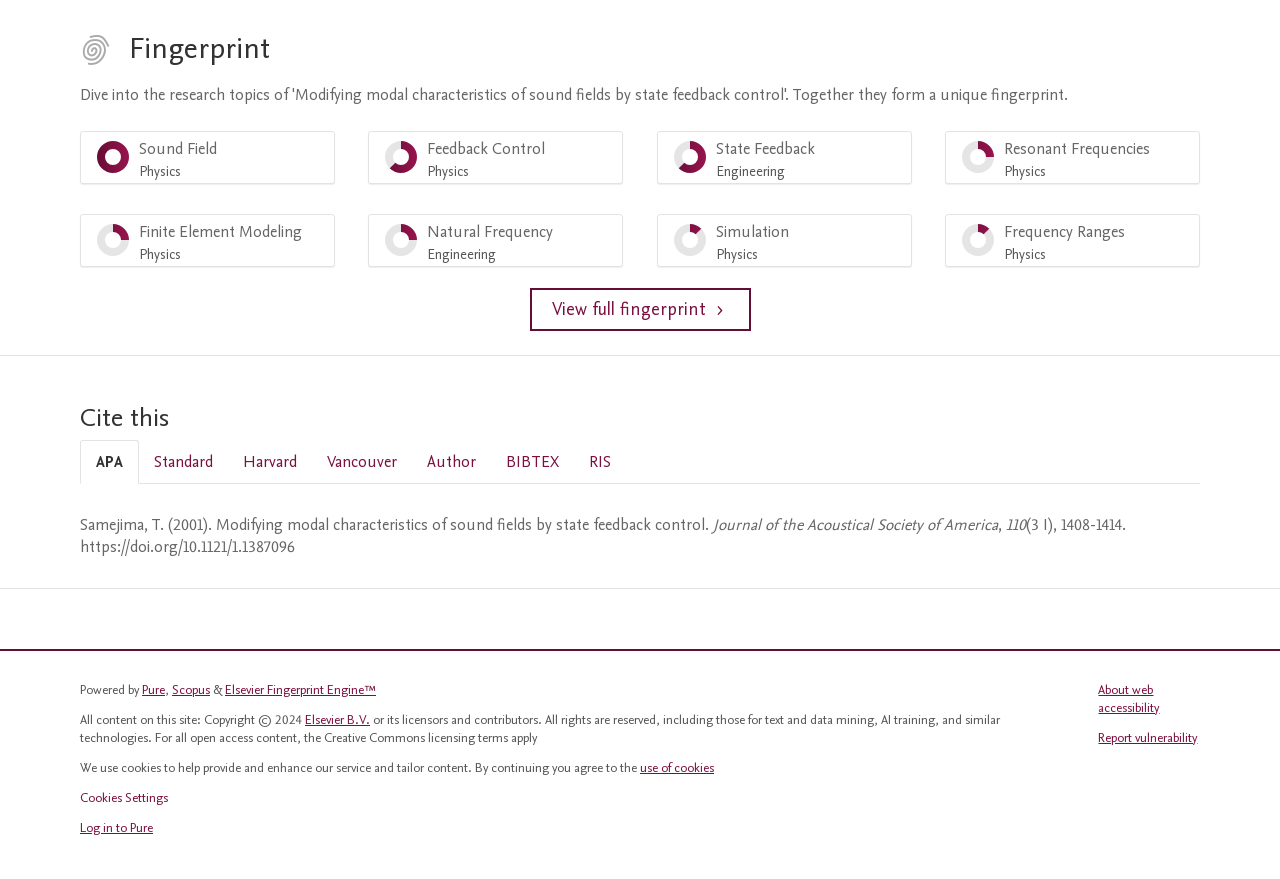What is the name of the author?
Refer to the image and give a detailed answer to the question.

The answer can be found in the 'Cite this' section, where the author's name is mentioned as 'Samejima, T.' in the APA citation style.